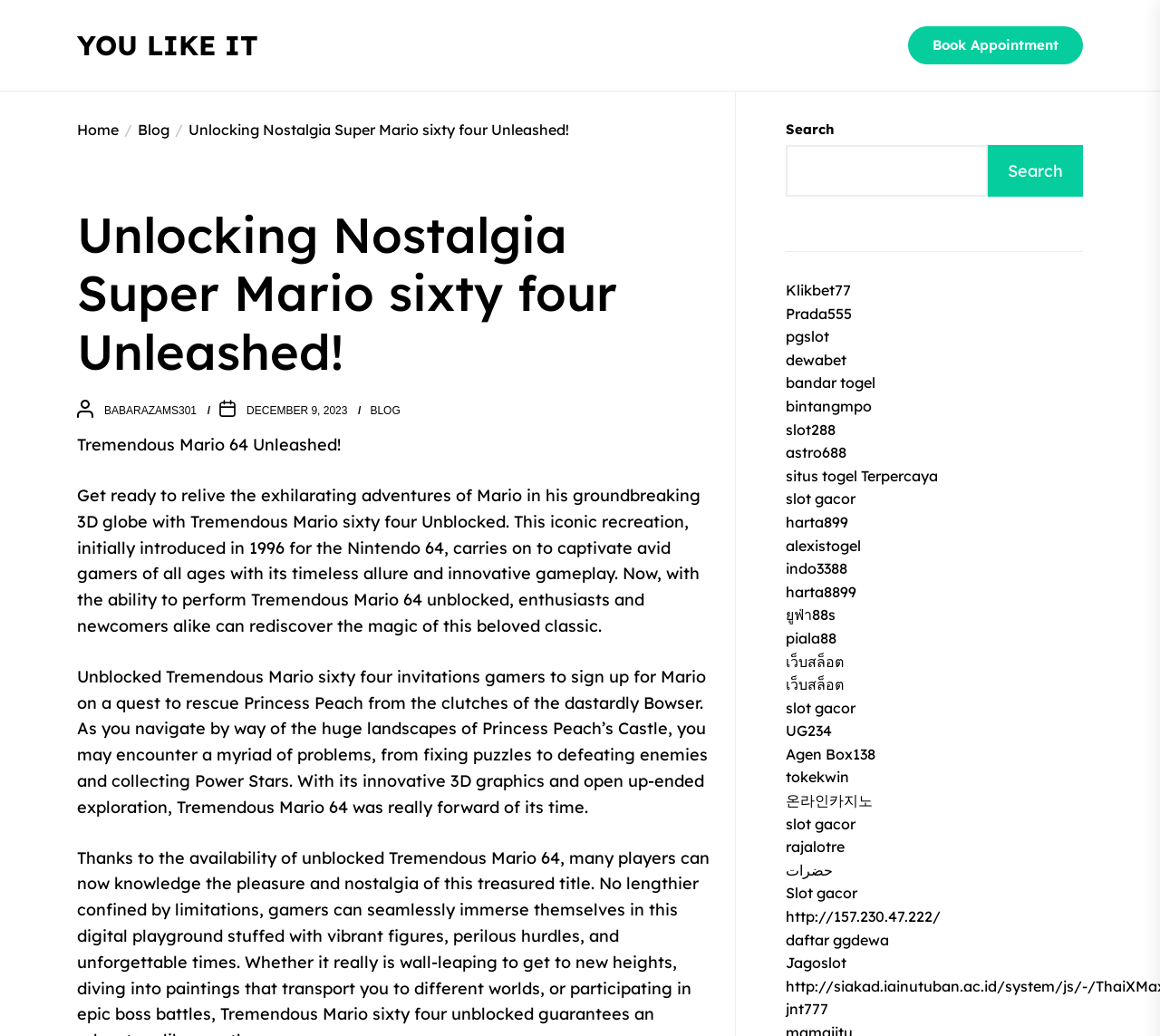Bounding box coordinates should be provided in the format (top-left x, top-left y, bottom-right x, bottom-right y) with all values between 0 and 1. Identify the bounding box for this UI element: situs togel Terpercaya

[0.677, 0.45, 0.809, 0.468]